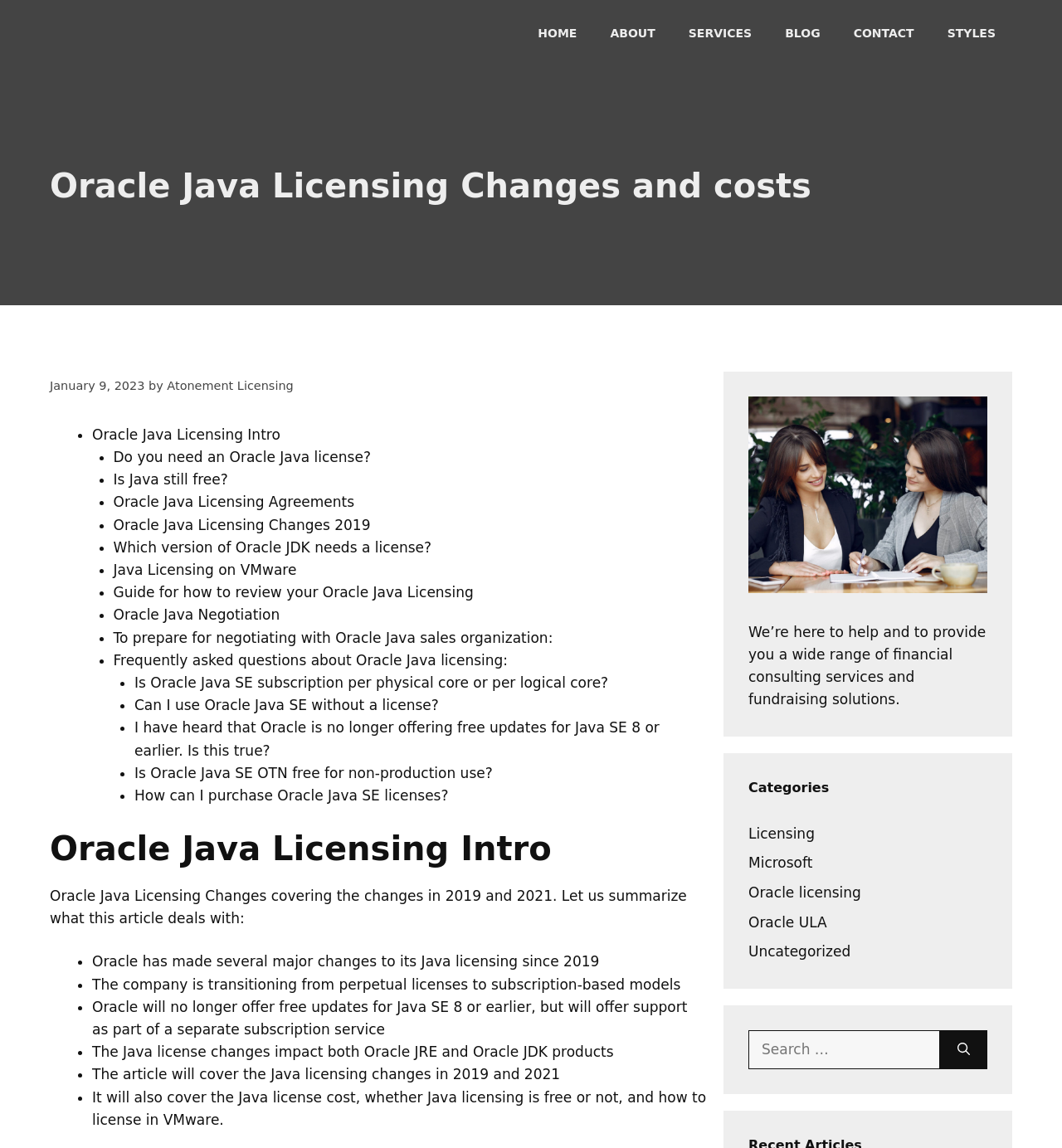Using the description: "Oracle Java Licensing Changes 2019", determine the UI element's bounding box coordinates. Ensure the coordinates are in the format of four float numbers between 0 and 1, i.e., [left, top, right, bottom].

[0.107, 0.45, 0.349, 0.464]